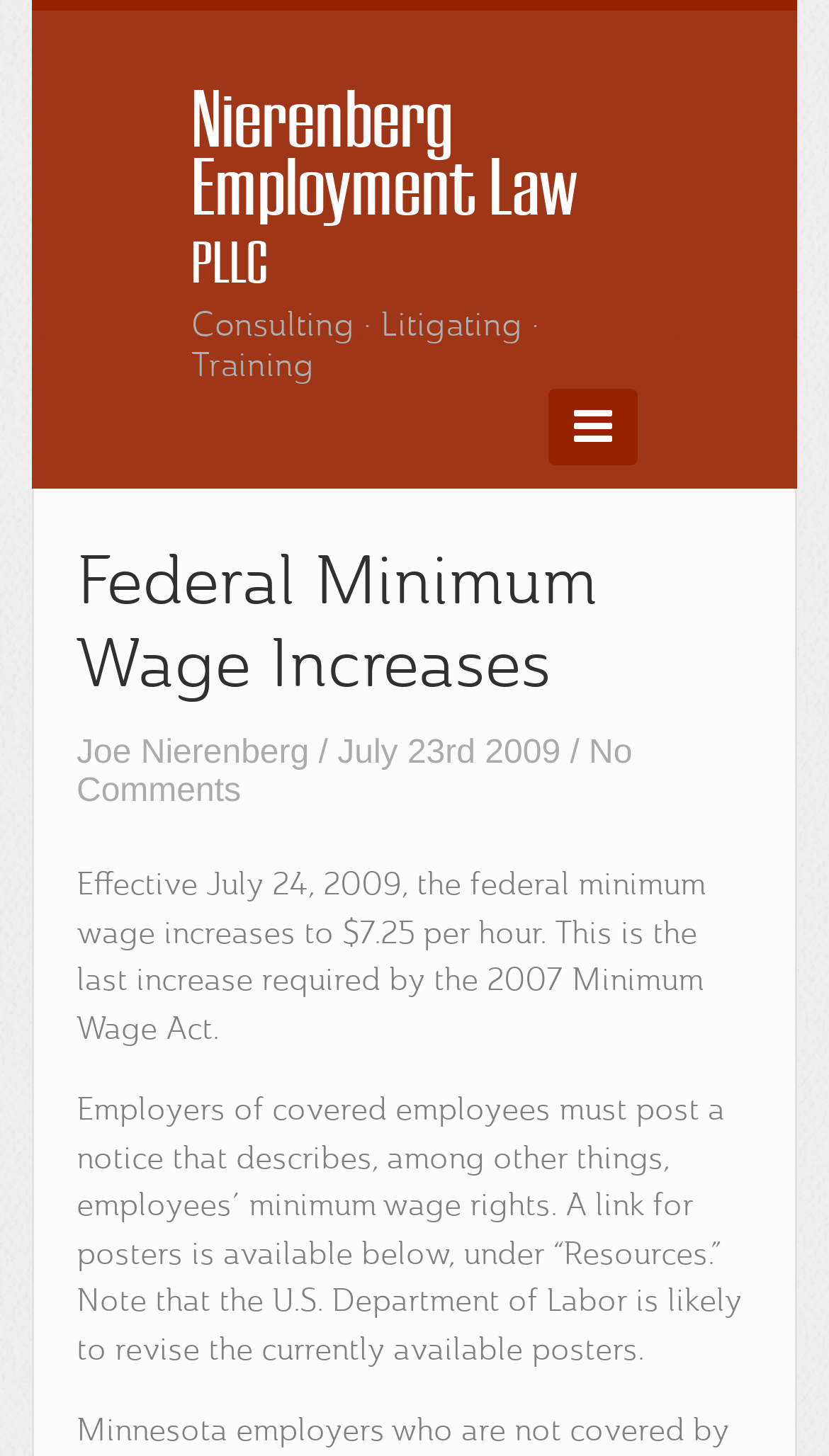What is the purpose of the notice employers must post?
Examine the screenshot and reply with a single word or phrase.

Describe employees' minimum wage rights